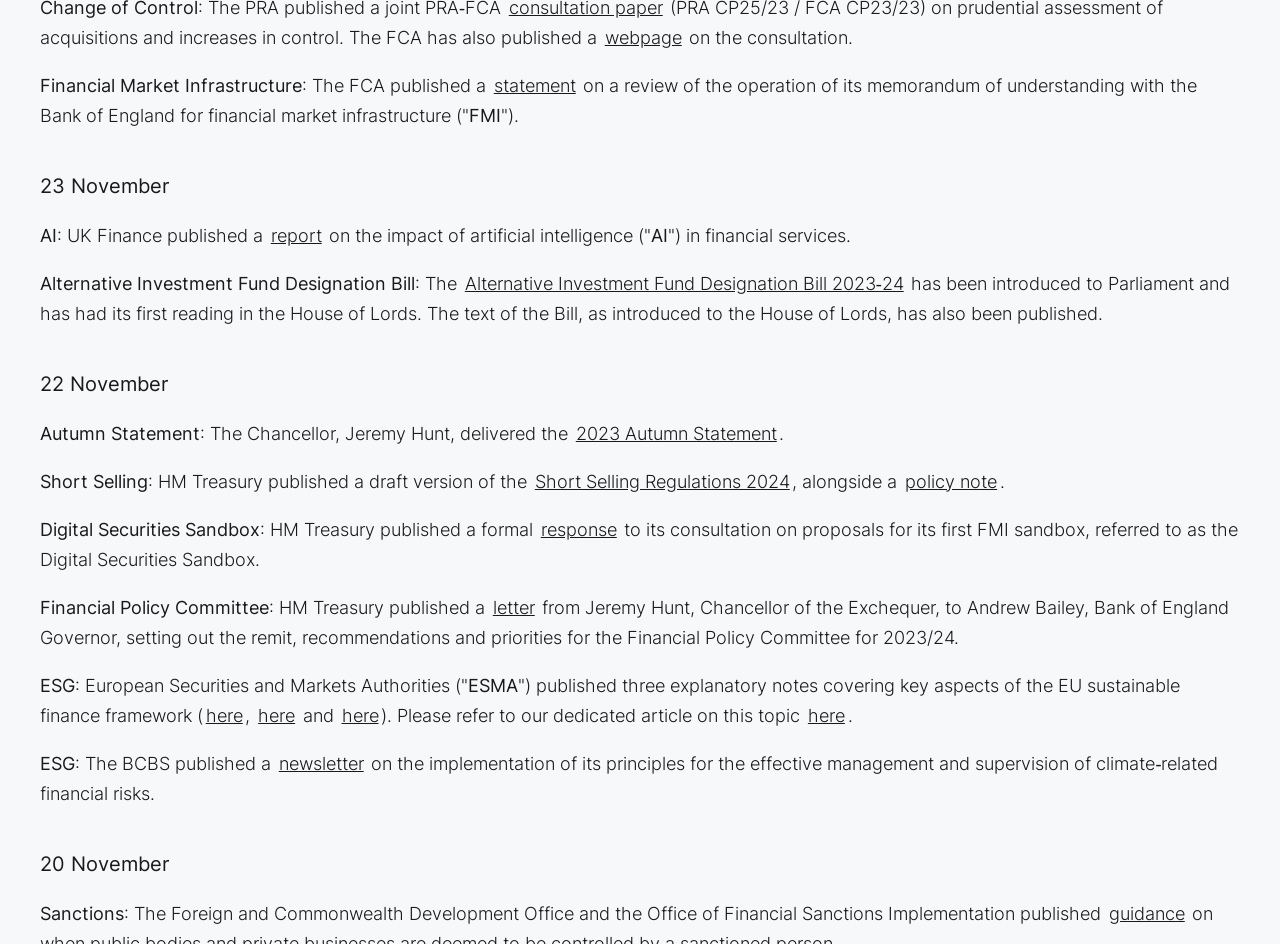Please find the bounding box coordinates of the section that needs to be clicked to achieve this instruction: "Open the 'policy note'".

[0.705, 0.497, 0.781, 0.523]